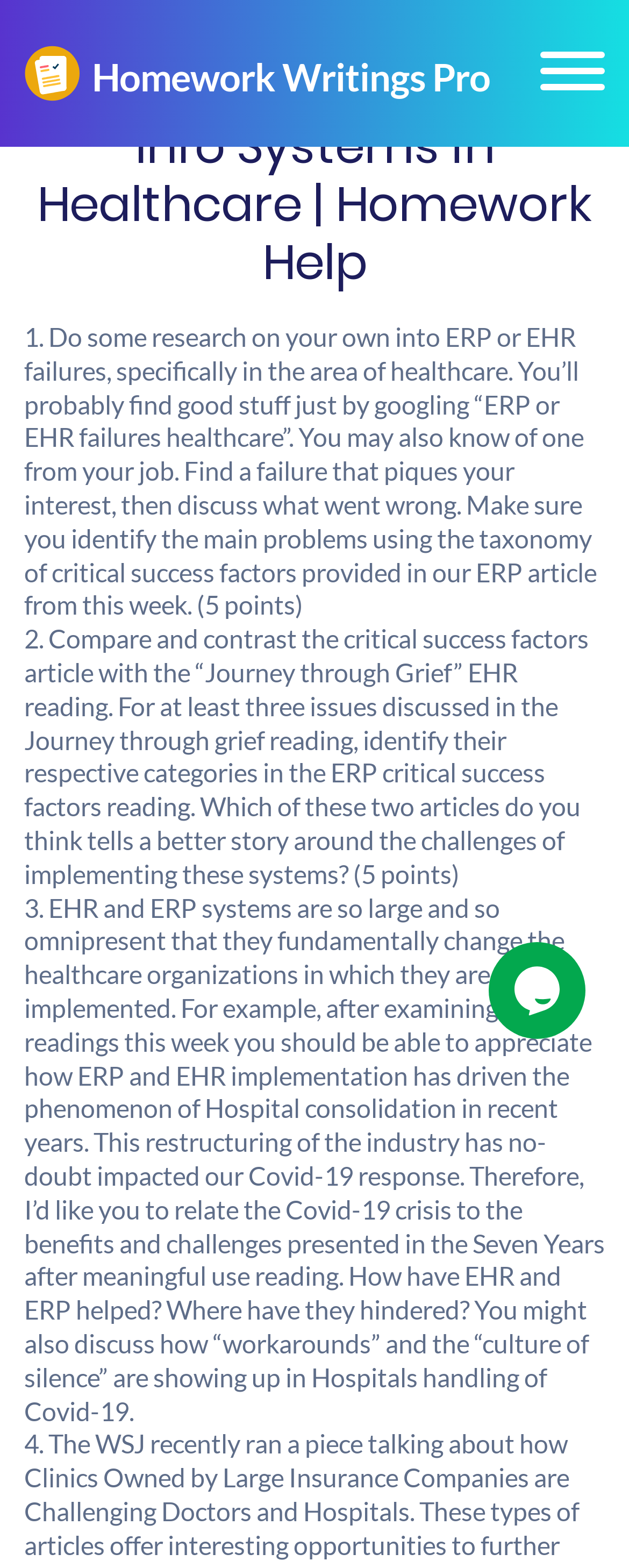Using the element description provided, determine the bounding box coordinates in the format (top-left x, top-left y, bottom-right x, bottom-right y). Ensure that all values are floating point numbers between 0 and 1. Element description: aria-label="Toggle navigation"

[0.859, 0.03, 0.962, 0.061]